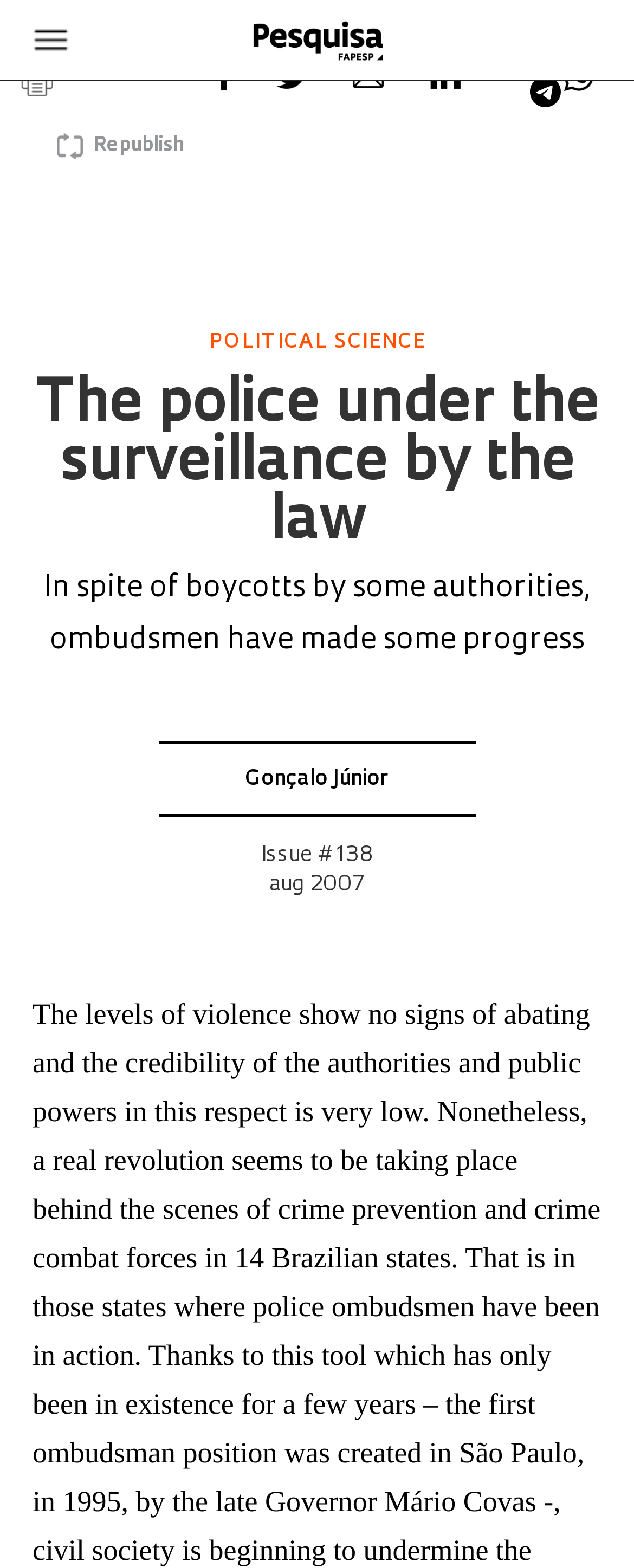Use the information in the screenshot to answer the question comprehensively: What is the category of the article?

I determined the category of the article by looking at the heading 'POLITICAL SCIENCE' which is a subheading of the main heading 'The police under the surveillance by the law'.